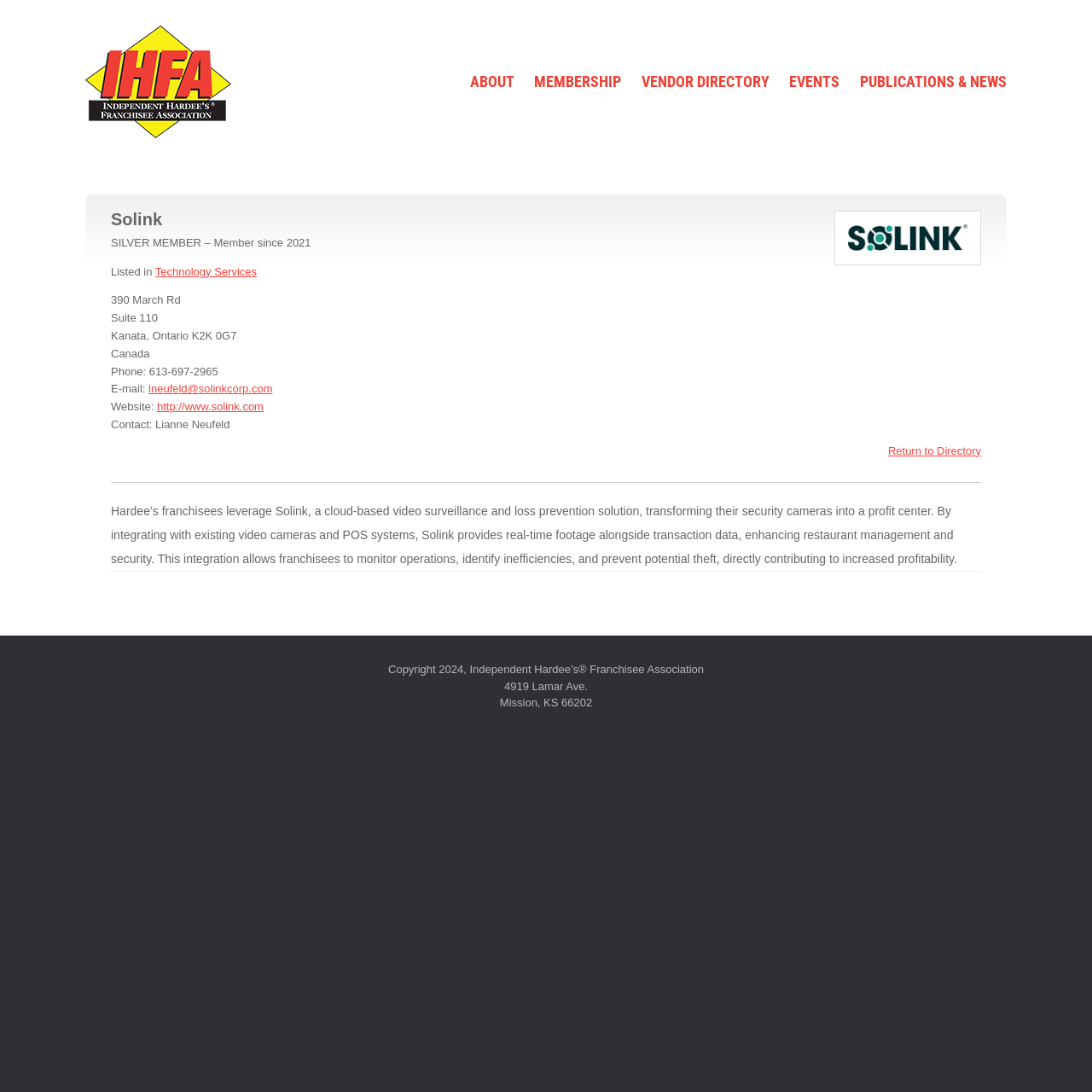What is the phone number of the company?
Look at the image and provide a short answer using one word or a phrase.

613-697-2965